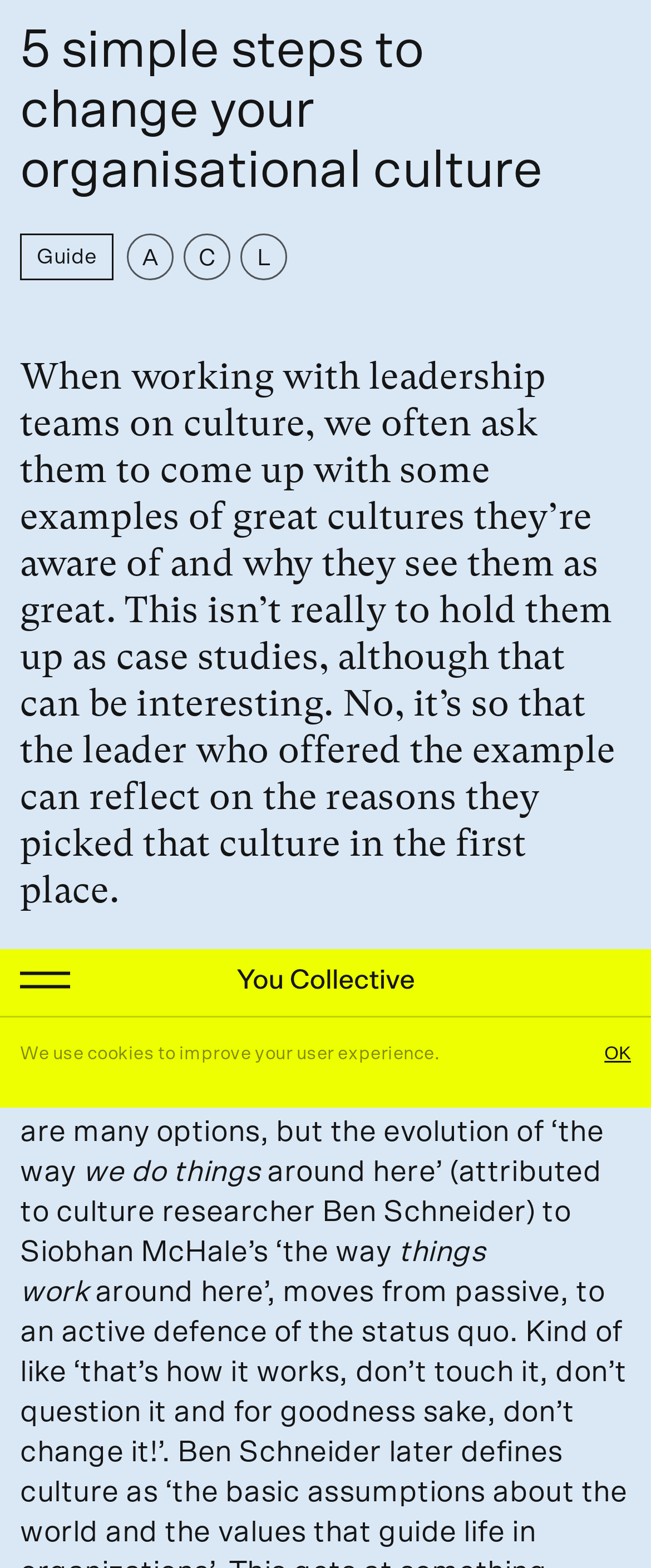What is the topic of the main article?
Based on the screenshot, give a detailed explanation to answer the question.

I inferred the topic of the main article by reading the introductory paragraph, which discusses leadership teams and culture, and also by looking at the title of the webpage, which mentions '5 simple steps to change your organisational culture'.